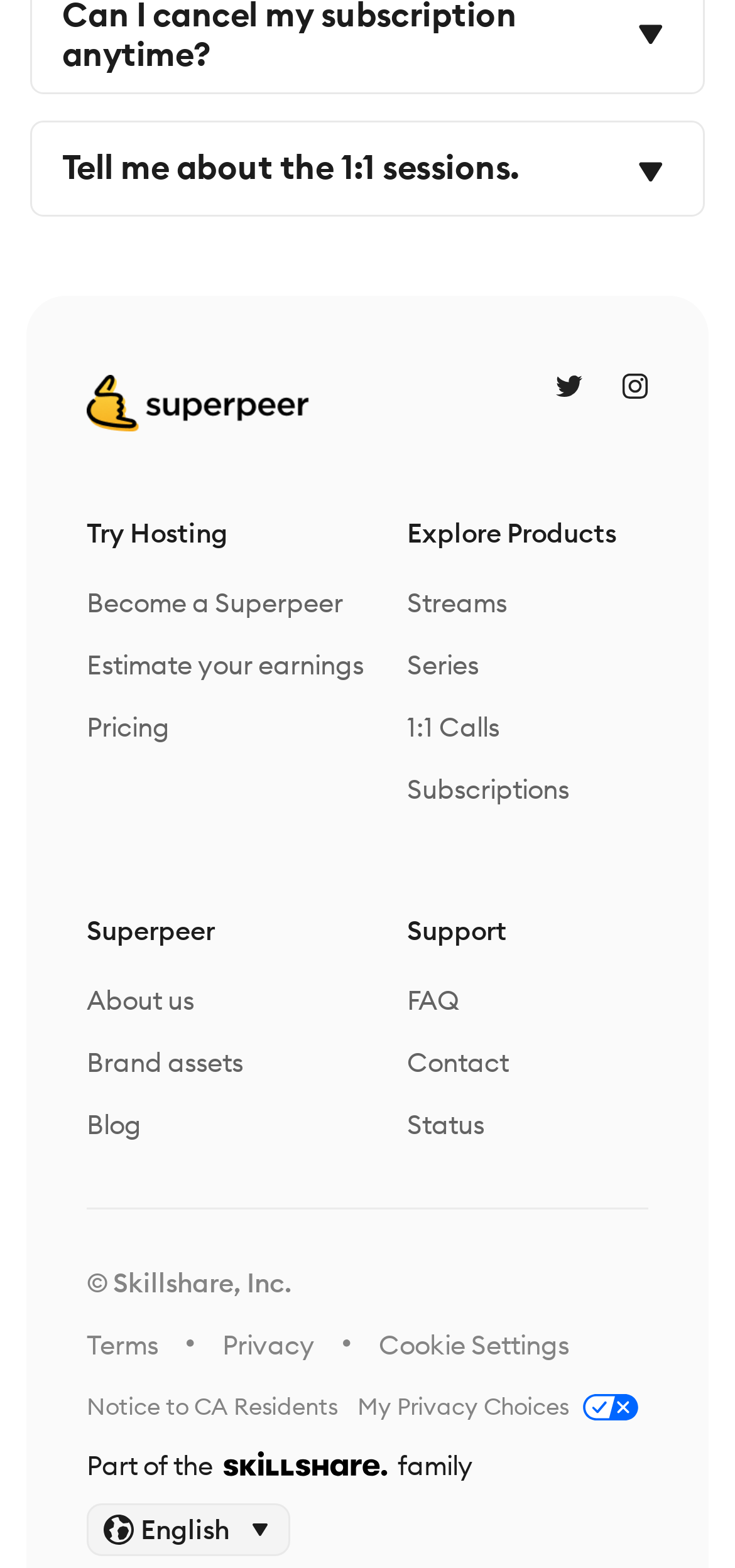Respond concisely with one word or phrase to the following query:
What is the purpose of the 1:1 sessions?

Not specified